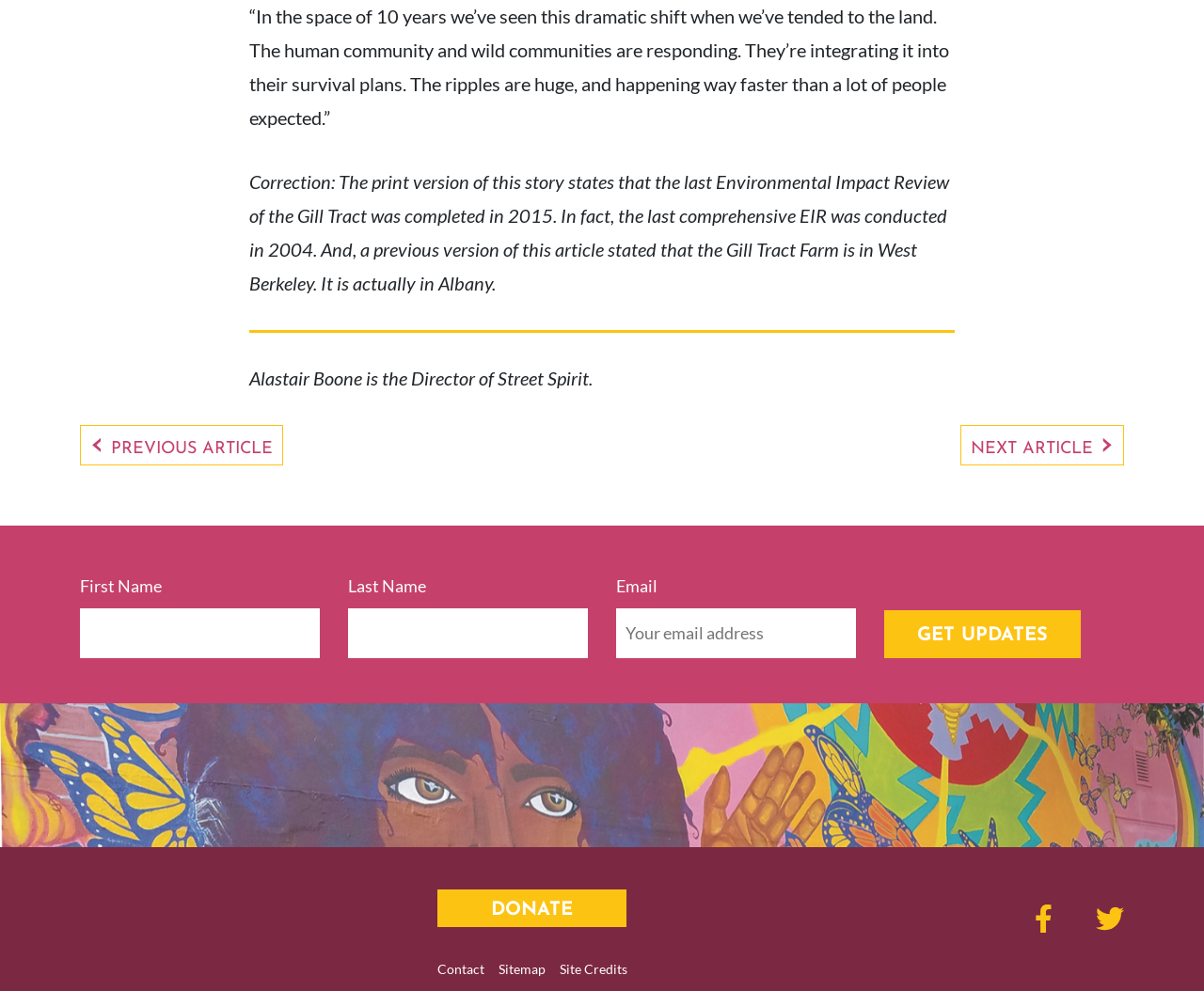Given the following UI element description: "parent_node: Last Name name="LNAME"", find the bounding box coordinates in the webpage screenshot.

[0.289, 0.614, 0.488, 0.664]